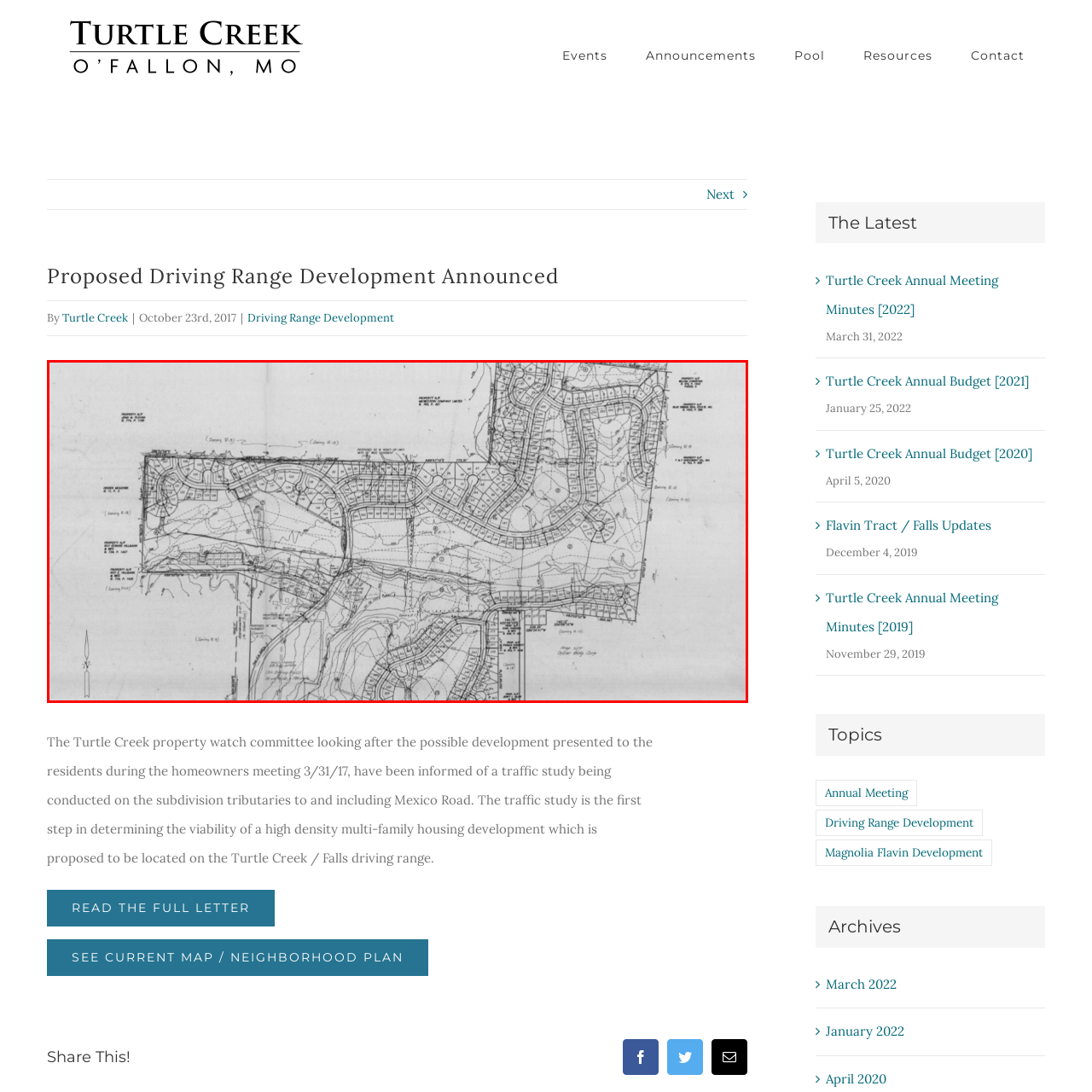What is the purpose of the labeled sections? Examine the image inside the red bounding box and answer concisely with one word or a short phrase.

To inform residents